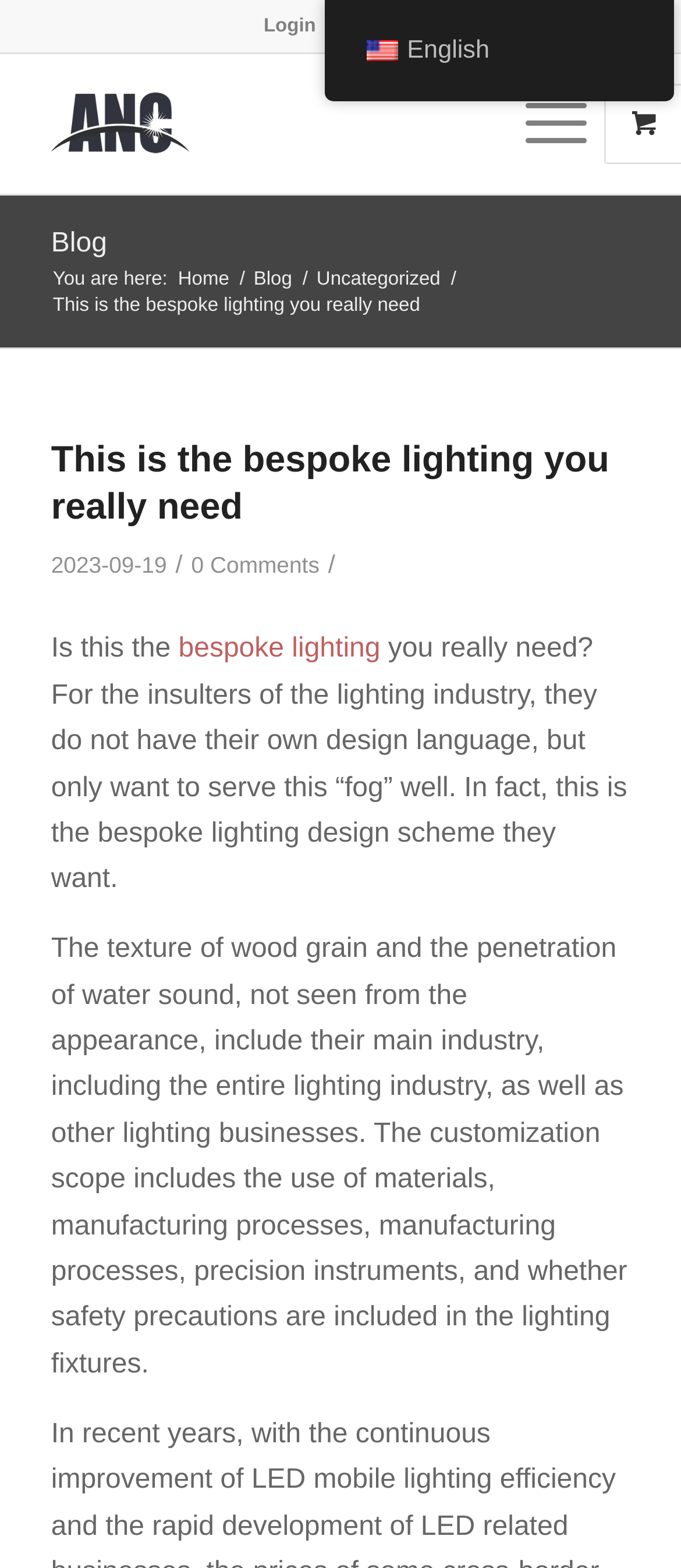Identify the bounding box for the UI element specified in this description: "Blog". The coordinates must be four float numbers between 0 and 1, formatted as [left, top, right, bottom].

[0.365, 0.17, 0.437, 0.187]